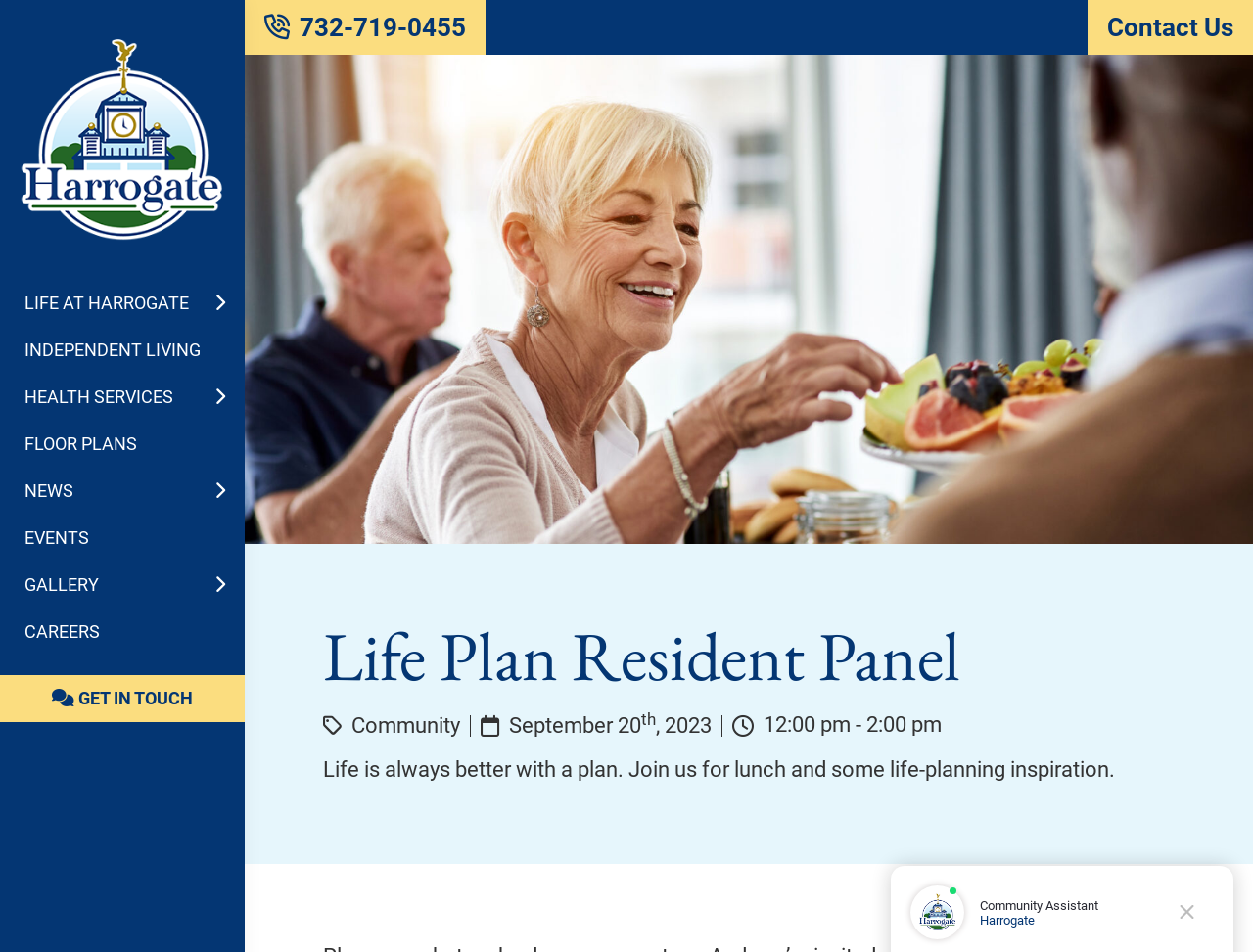What is the time of the event on September 20?
Provide a well-explained and detailed answer to the question.

The time of the event can be found in the static text '12:00 pm - 2:00 pm' which is displayed below the date 'September 20'.